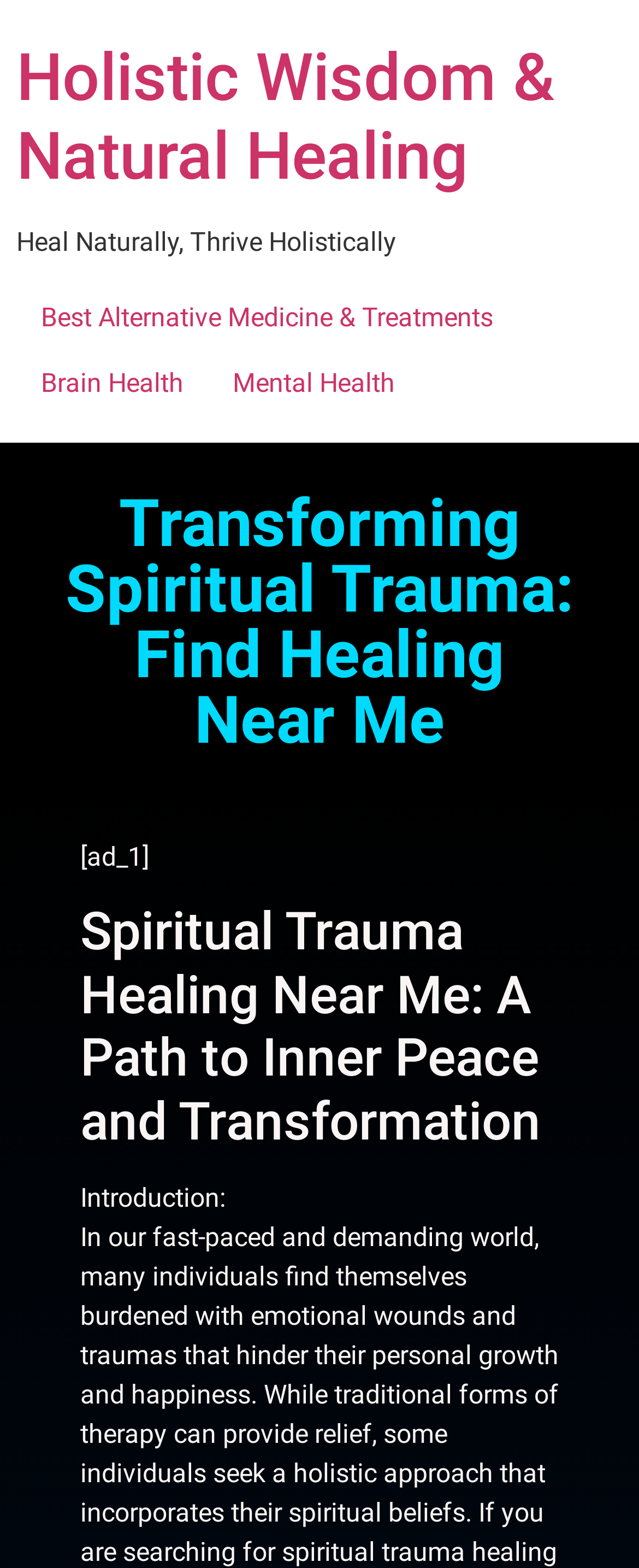Create a detailed summary of all the visual and textual information on the webpage.

The webpage is about spiritual trauma healing and natural wellness. At the top, there is a heading that reads "Holistic Wisdom & Natural Healing" with a link to the same title. Below this, there is a tagline "Heal Naturally, Thrive Holistically". 

To the right of the tagline, there are three links: "Best Alternative Medicine & Treatments", "Brain Health", and "Mental Health", which are positioned horizontally next to each other. 

Further down, there is a prominent heading "Transforming Spiritual Trauma: Find Healing Near Me" that spans almost the entire width of the page. 

Below this heading, there is a section that appears to be the main content of the page. It starts with a heading "Spiritual Trauma Healing Near Me: A Path to Inner Peace and Transformation", which is followed by an introductory paragraph that begins with "Introduction: In our fast-paced and demanding world, many individuals find themselves burdened with emotional wounds and traumas".